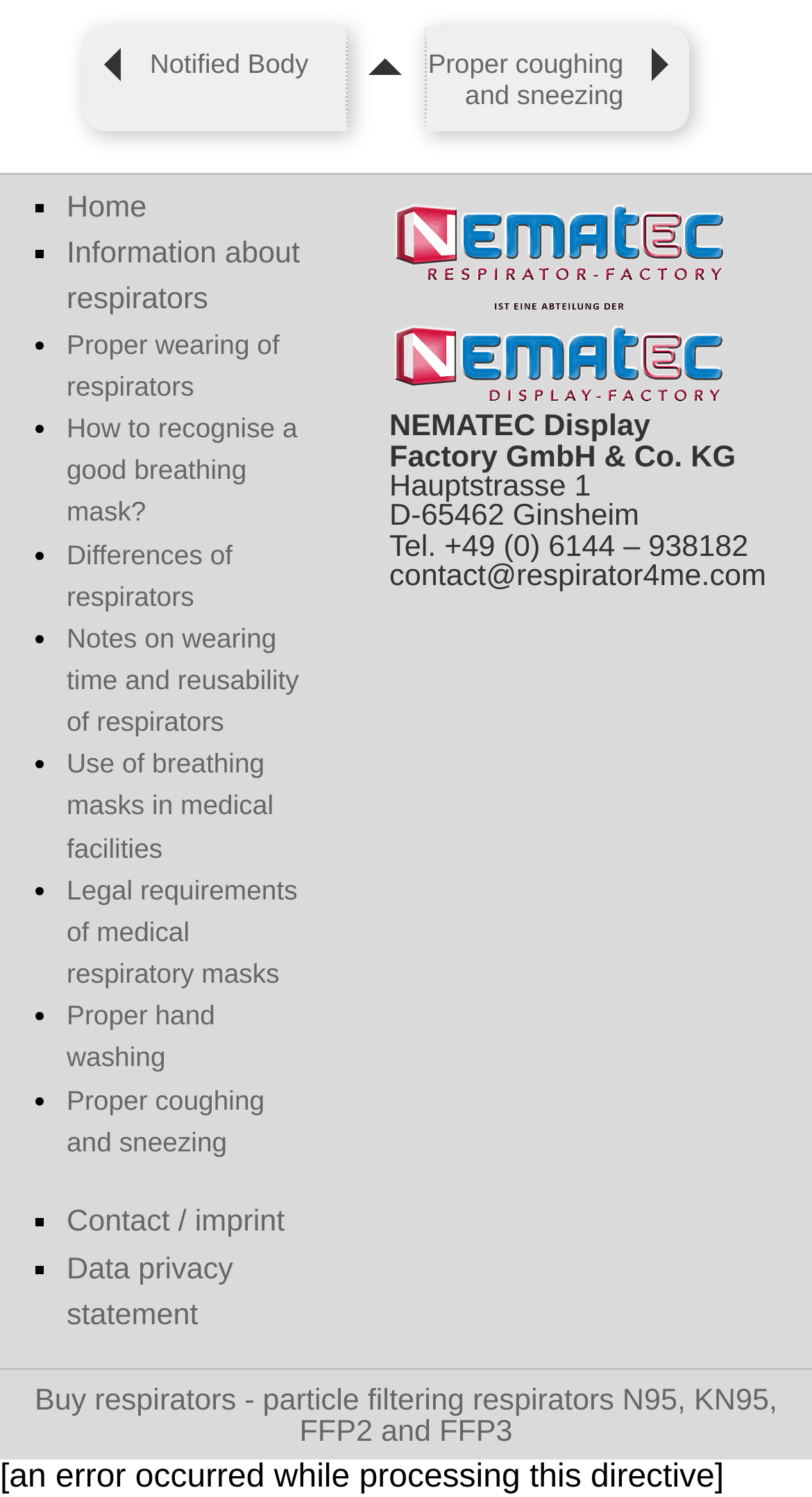What is the topic of the webpage?
Please ensure your answer to the question is detailed and covers all necessary aspects.

The webpage appears to be about respirators and breathing masks, as evidenced by the links and text content, which mention topics such as proper wearing and use of respirators, differences between types of respirators, and legal requirements for medical respiratory masks.